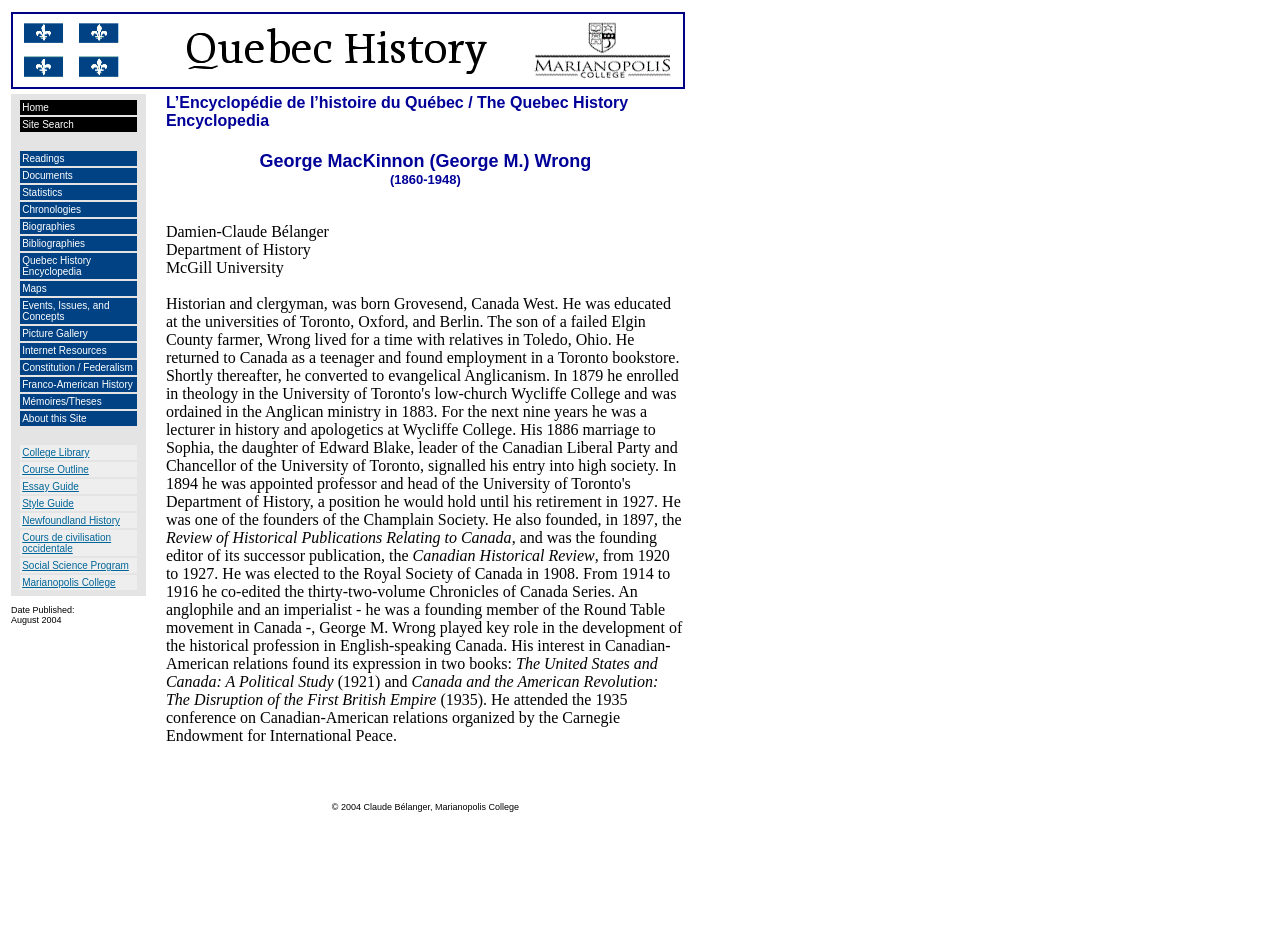From the webpage screenshot, identify the region described by Statistics. Provide the bounding box coordinates as (top-left x, top-left y, bottom-right x, bottom-right y), with each value being a floating point number between 0 and 1.

[0.017, 0.199, 0.049, 0.21]